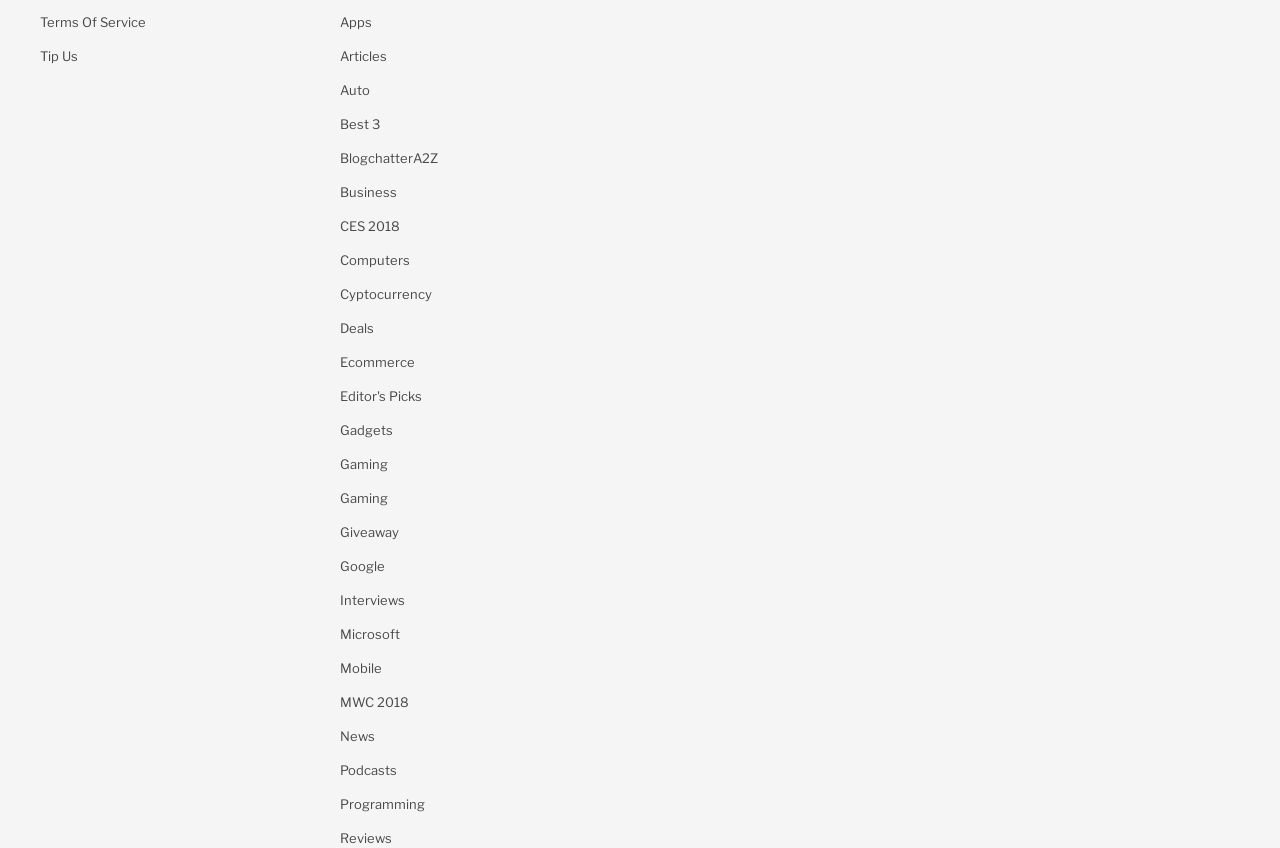What is the last link on the webpage?
From the image, respond using a single word or phrase.

Programming